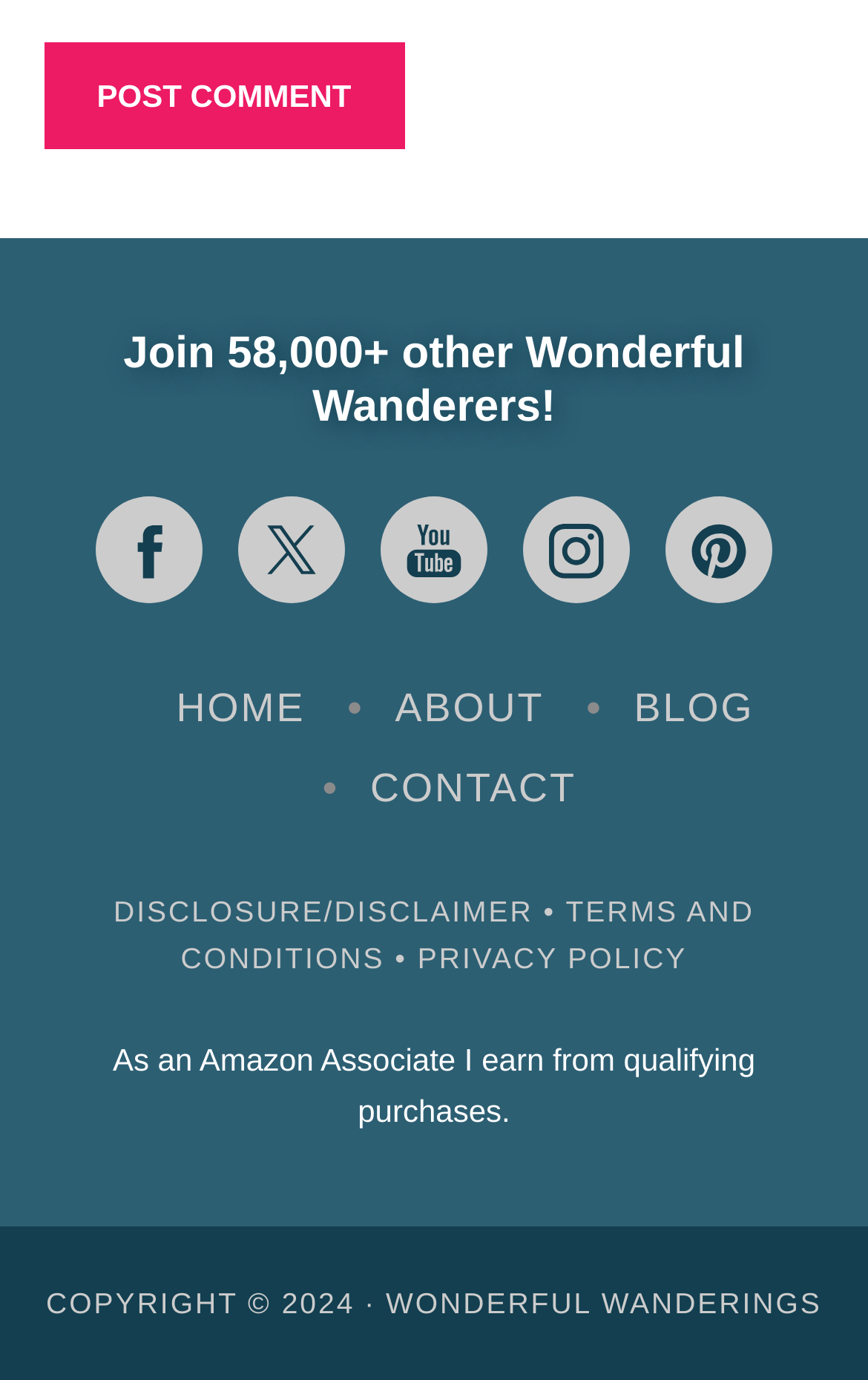Locate the UI element described by name="submit" value="Post Comment" and provide its bounding box coordinates. Use the format (top-left x, top-left y, bottom-right x, bottom-right y) with all values as floating point numbers between 0 and 1.

[0.05, 0.031, 0.466, 0.108]